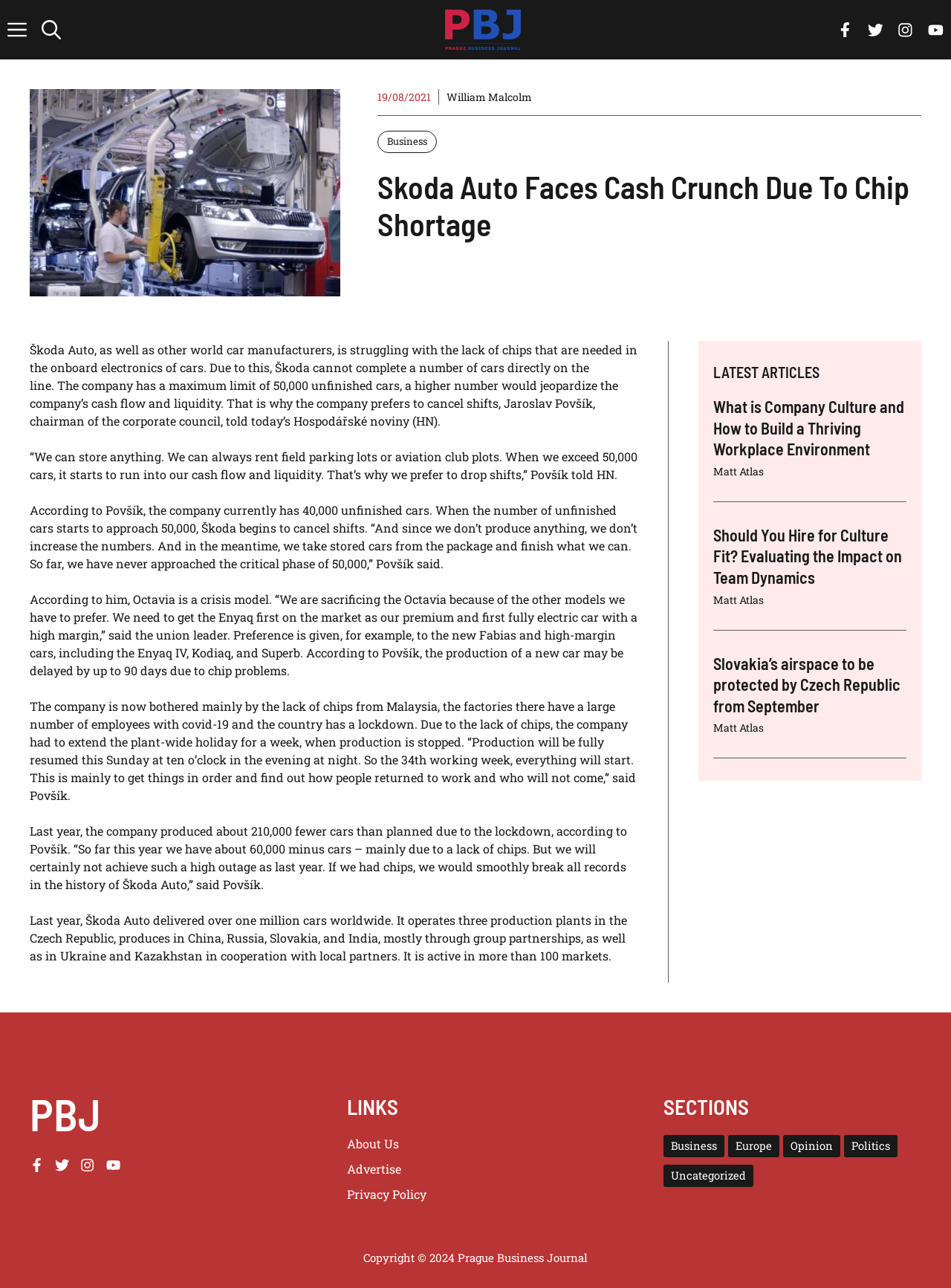Refer to the image and provide an in-depth answer to the question:
How many cars did Škoda Auto deliver last year?

Last year, Škoda Auto delivered over one million cars worldwide, according to the article.